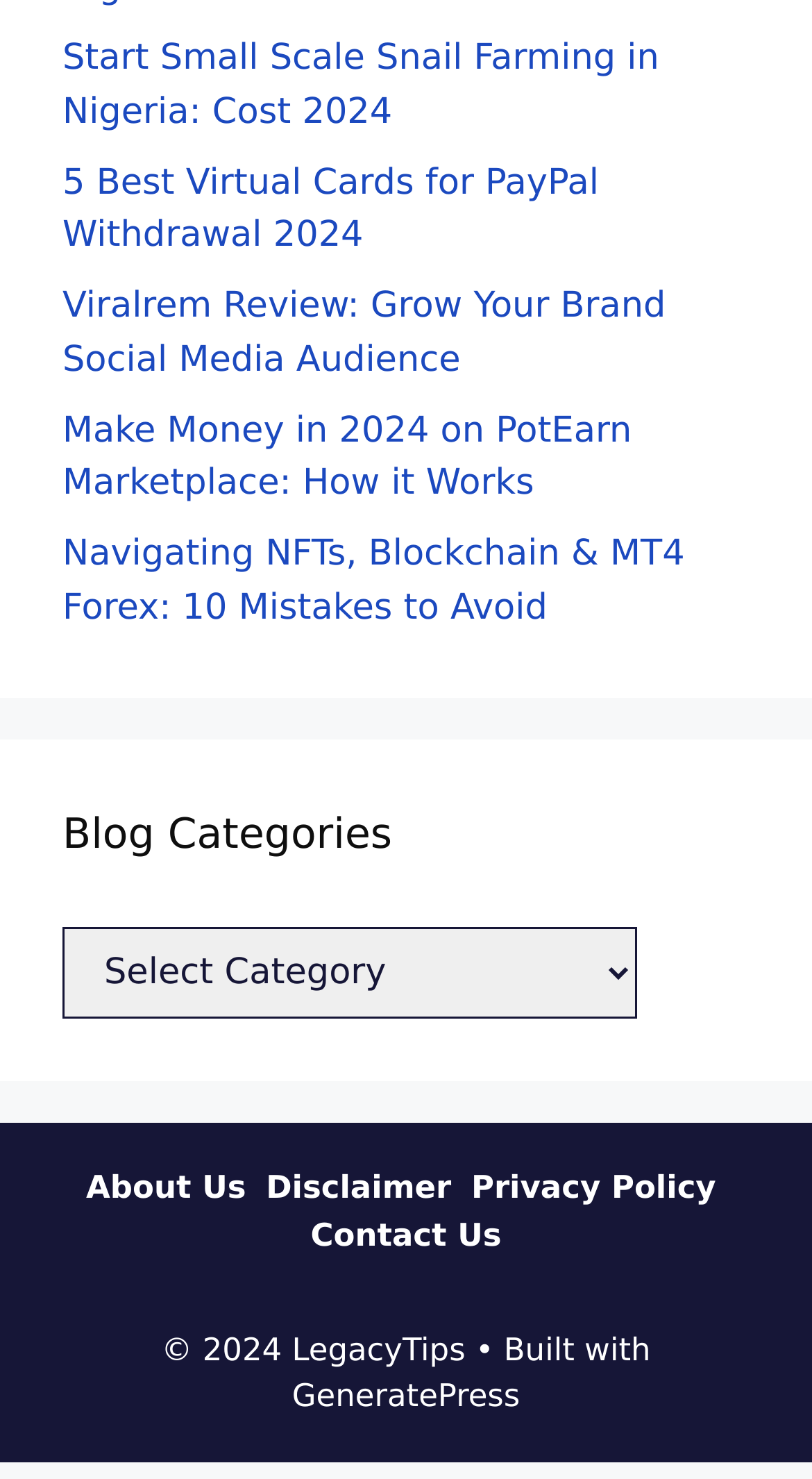How many links are in the footer section?
Please answer the question as detailed as possible.

I counted the number of links in the footer section, which are 'About Us', 'Disclaimer', 'Privacy Policy', 'Contact Us', and 'GeneratePress'.